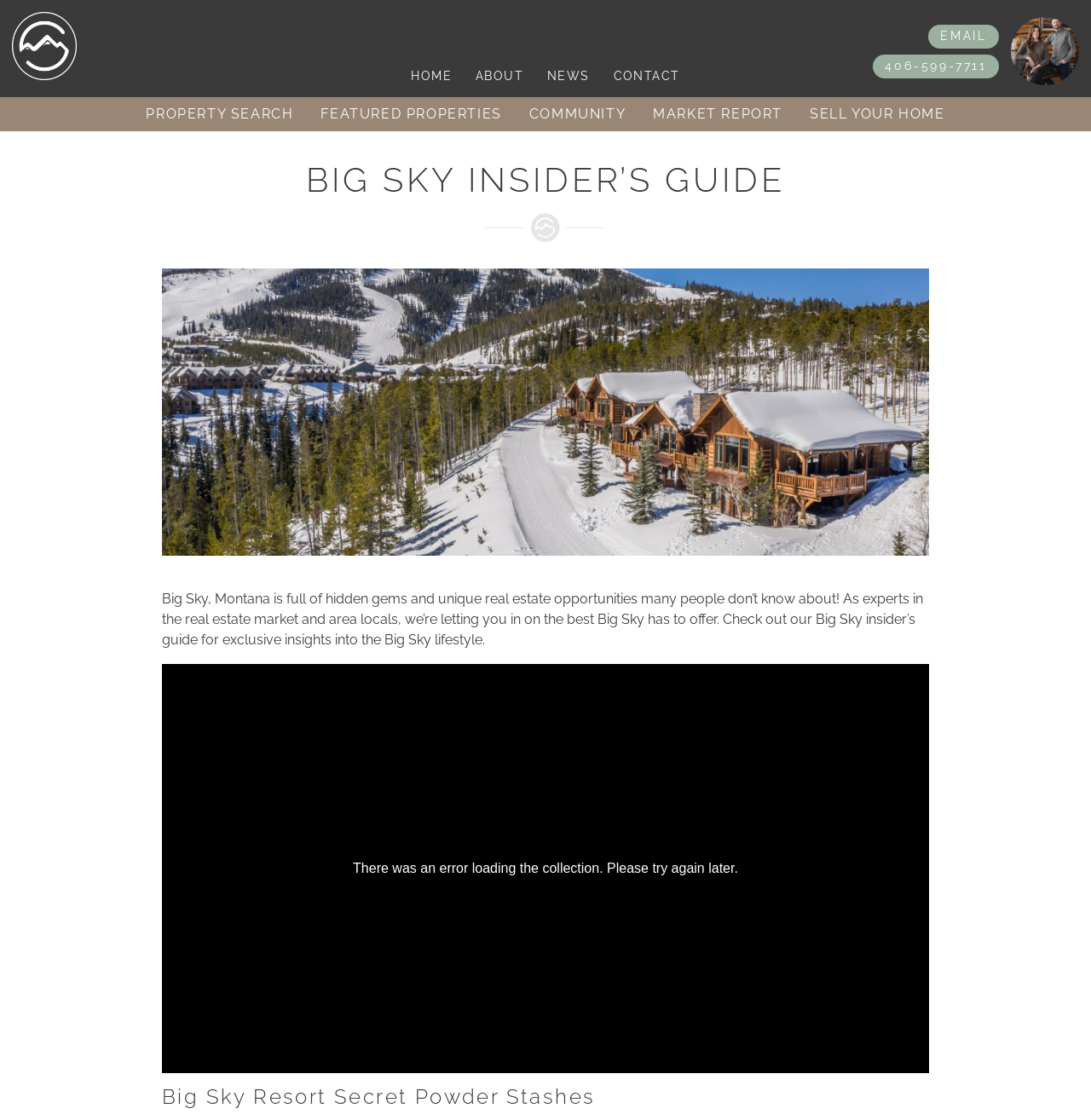Based on the description "Home", find the bounding box of the specified UI element.

[0.366, 0.056, 0.425, 0.079]